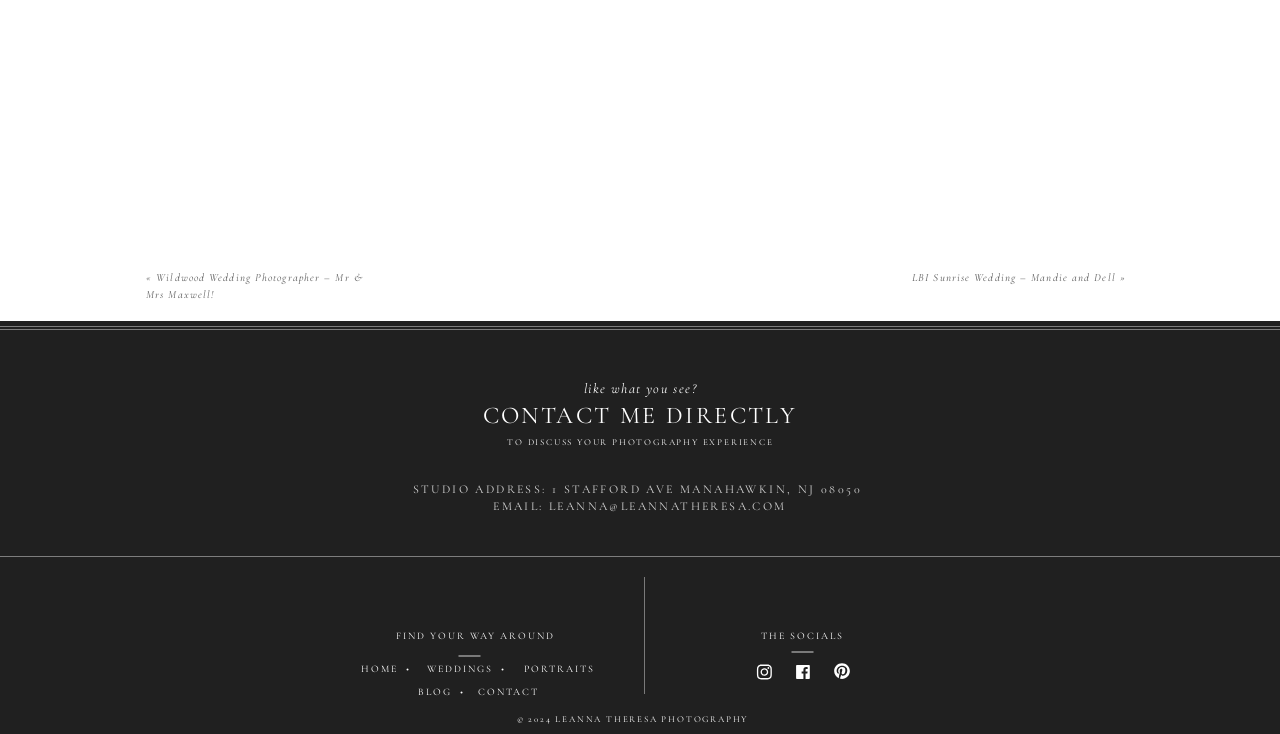Determine the bounding box coordinates of the clickable region to follow the instruction: "go to the weddings page".

[0.334, 0.895, 0.401, 0.917]